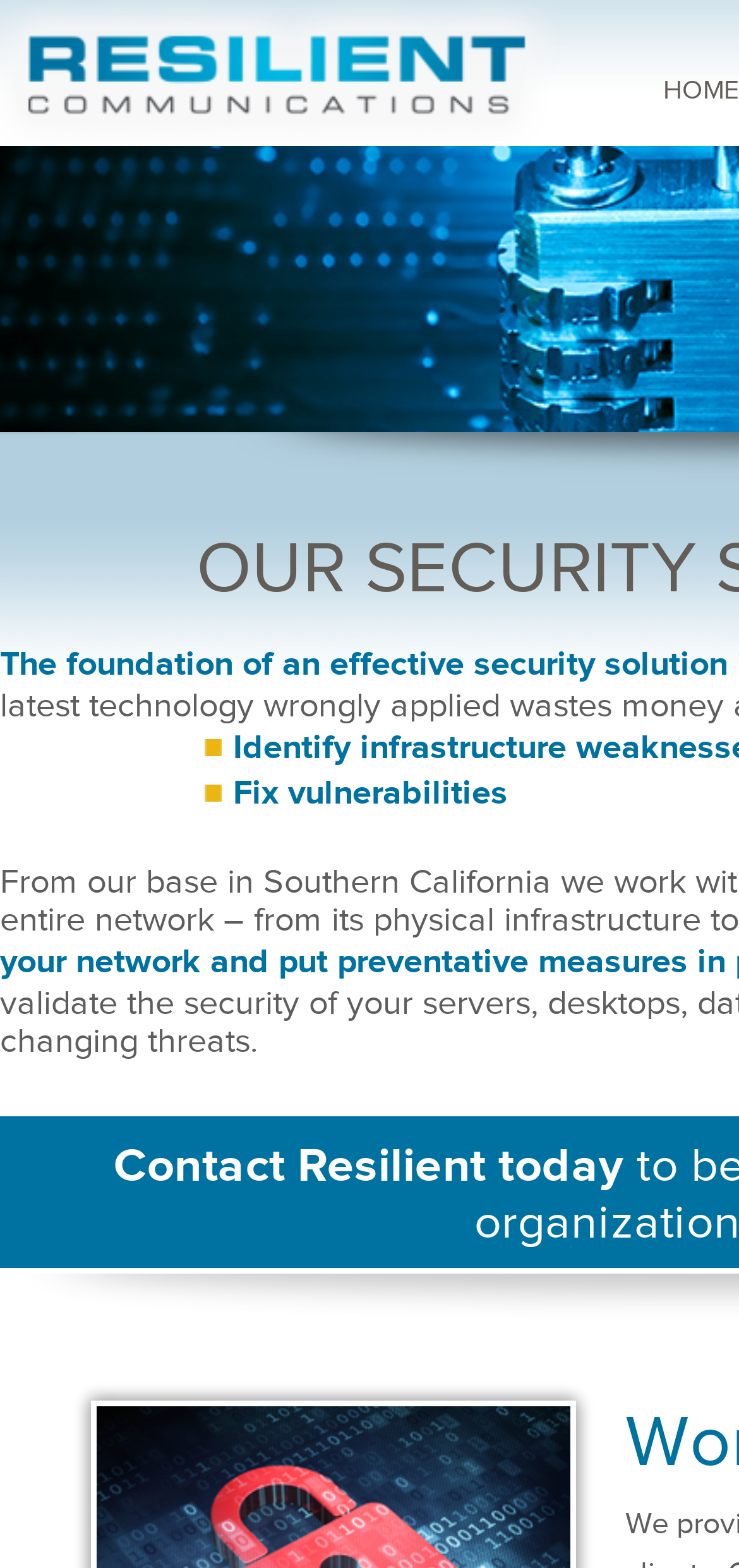Determine the bounding box for the UI element described here: "Home".

[0.897, 0.048, 1.0, 0.066]